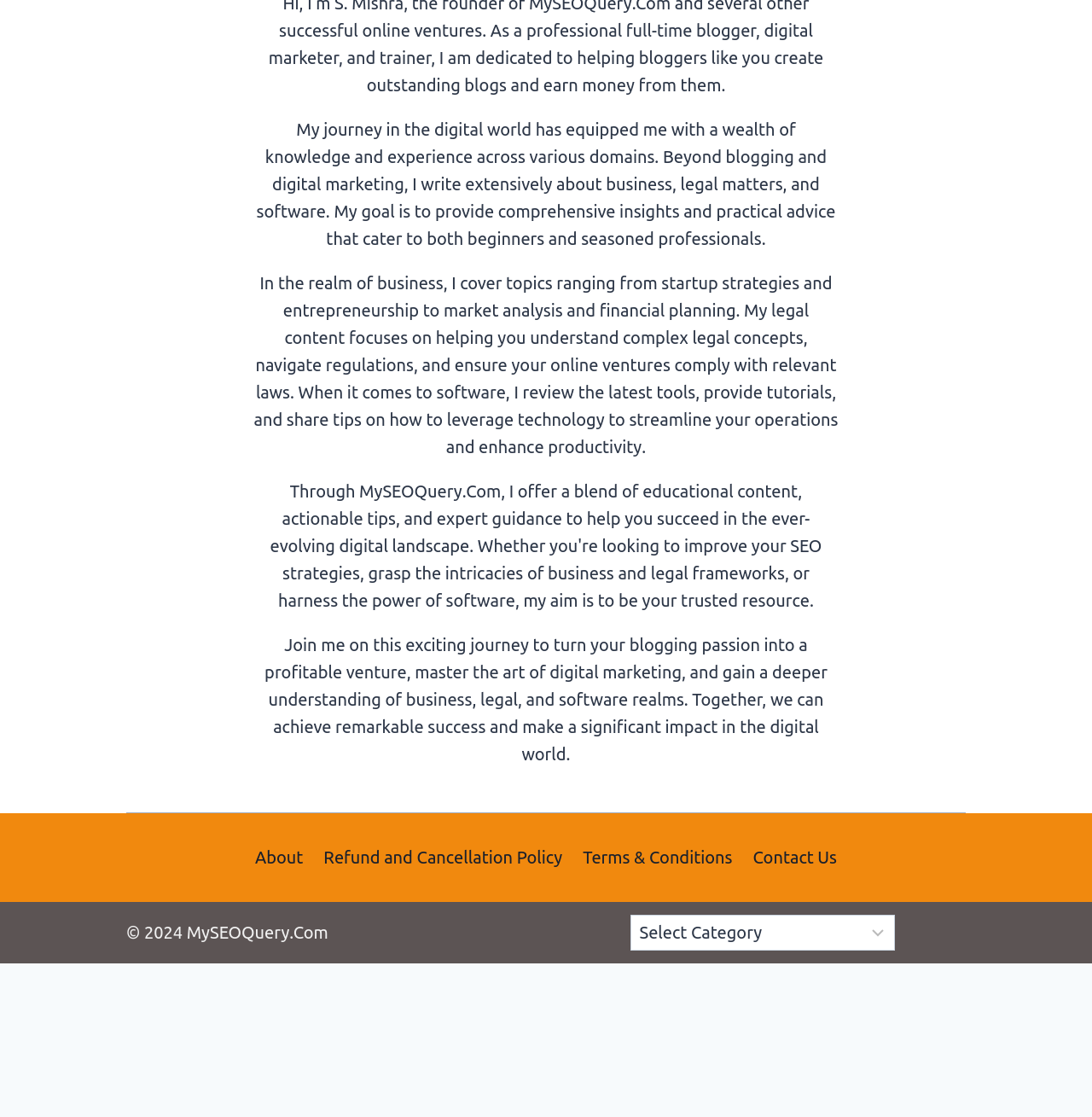What is the footer navigation section?
Using the visual information, respond with a single word or phrase.

Footer Navigation